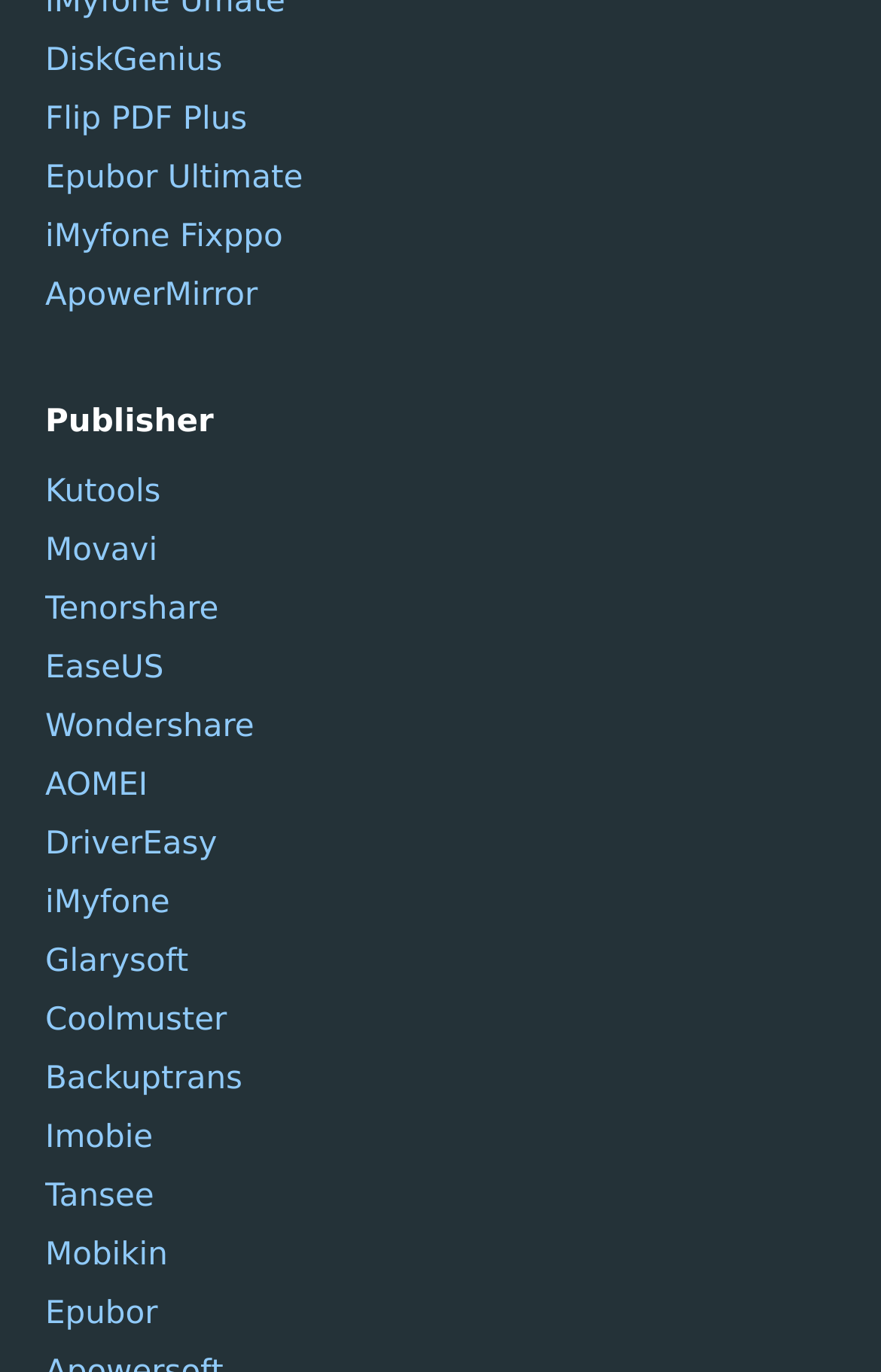Find the bounding box coordinates of the element's region that should be clicked in order to follow the given instruction: "Change the theme". The coordinates should consist of four float numbers between 0 and 1, i.e., [left, top, right, bottom].

None